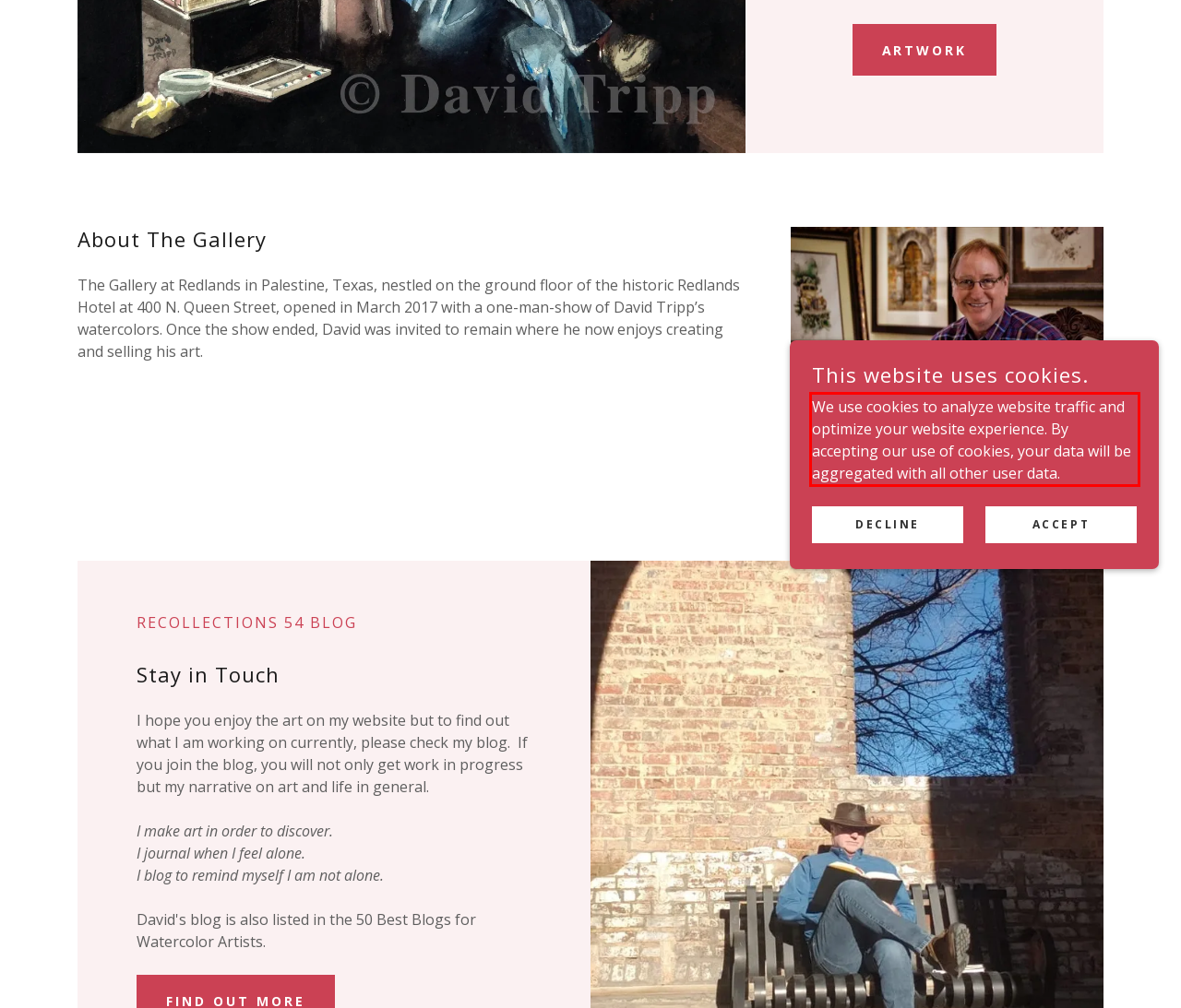You have a screenshot of a webpage with a UI element highlighted by a red bounding box. Use OCR to obtain the text within this highlighted area.

We use cookies to analyze website traffic and optimize your website experience. By accepting our use of cookies, your data will be aggregated with all other user data.